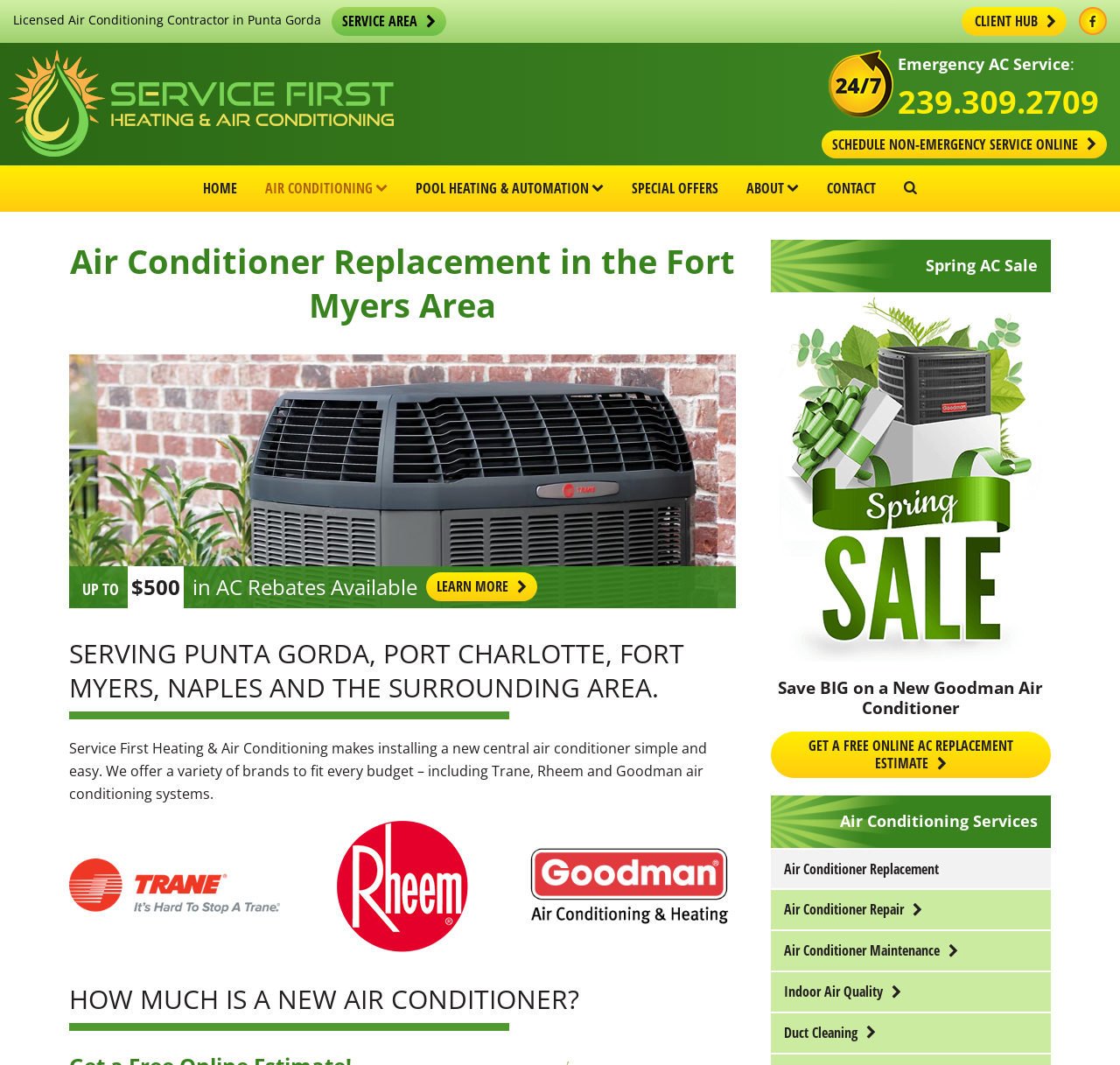What brands of air conditioners are offered? Using the information from the screenshot, answer with a single word or phrase.

Trane, Rheem, Goodman